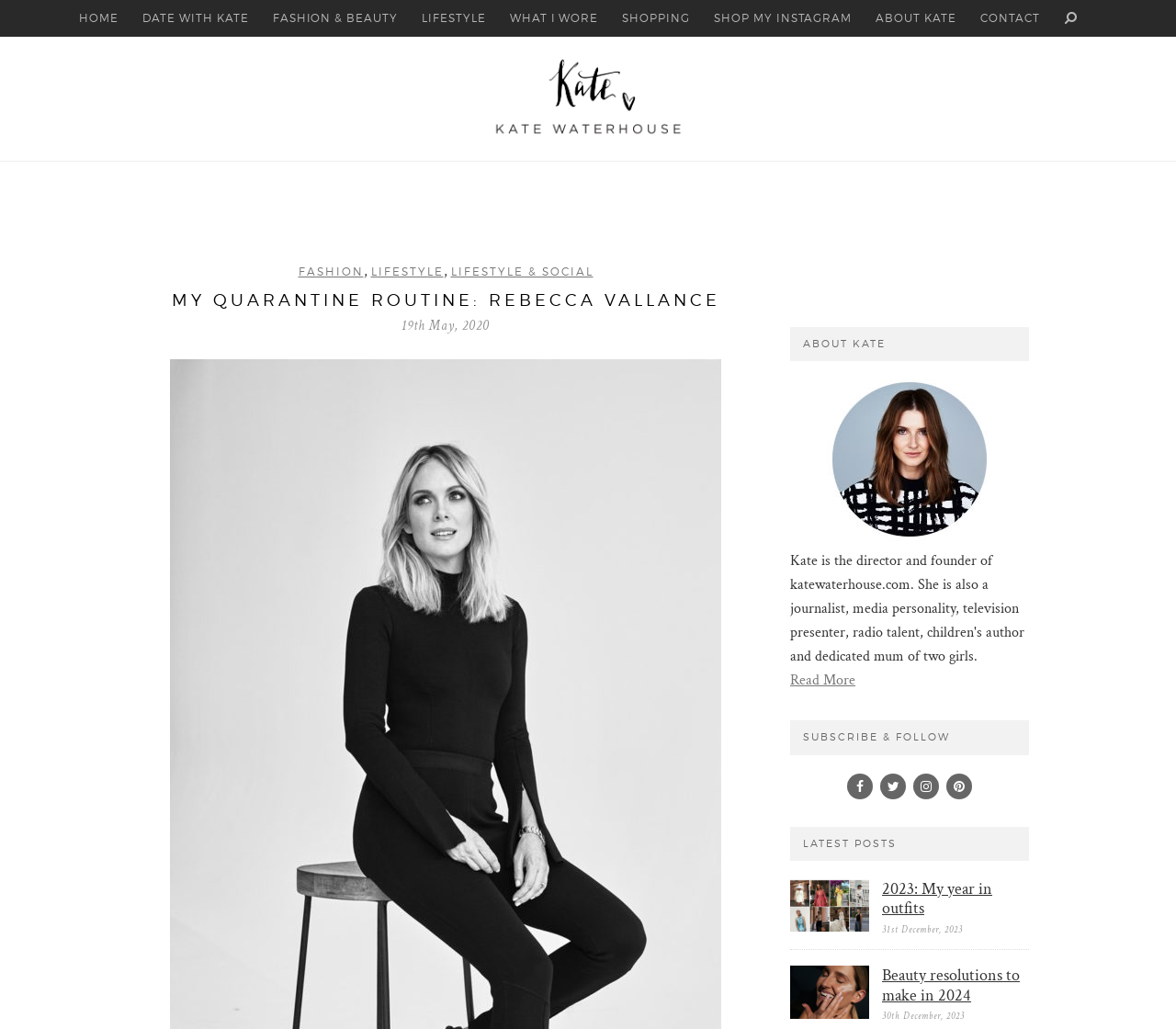Please locate the bounding box coordinates of the region I need to click to follow this instruction: "read about Kate Waterhouse".

[0.418, 0.122, 0.582, 0.138]